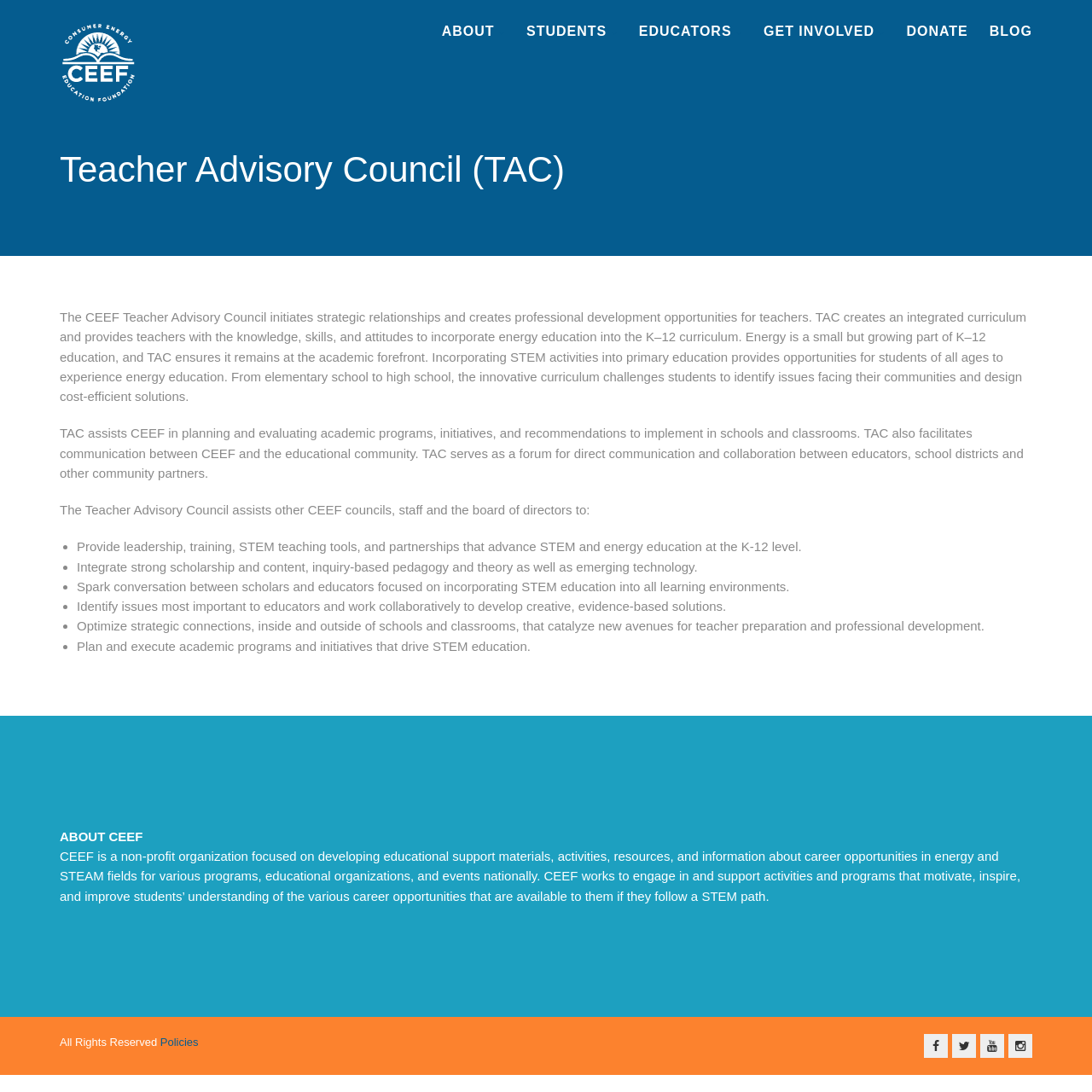Please find and provide the title of the webpage.

Teacher Advisory Council (TAC)